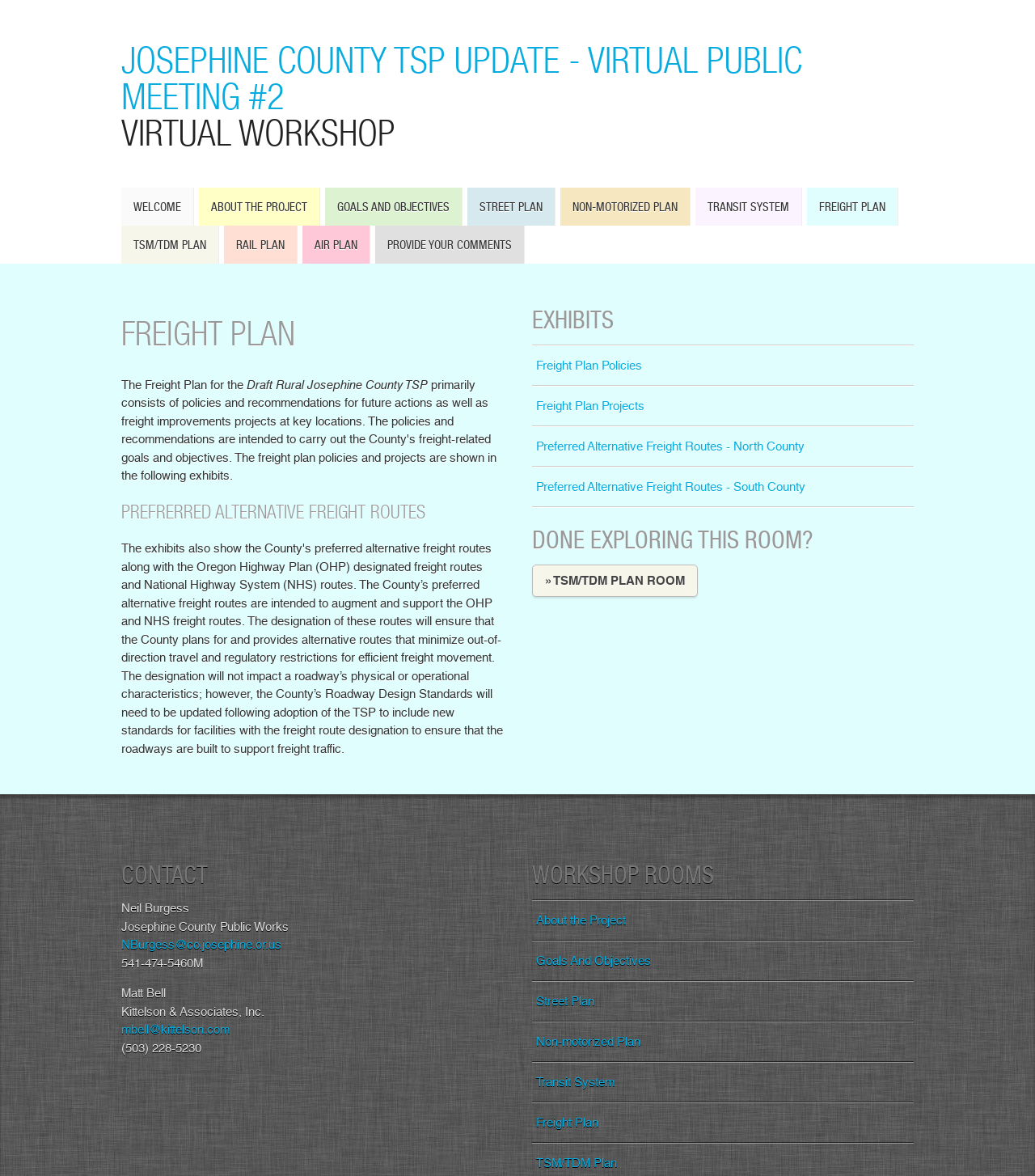What is the current room?
Examine the image and provide an in-depth answer to the question.

Based on the webpage structure and the heading 'FREIGHT PLAN' at the top, I can infer that the current room is the Freight Plan room.